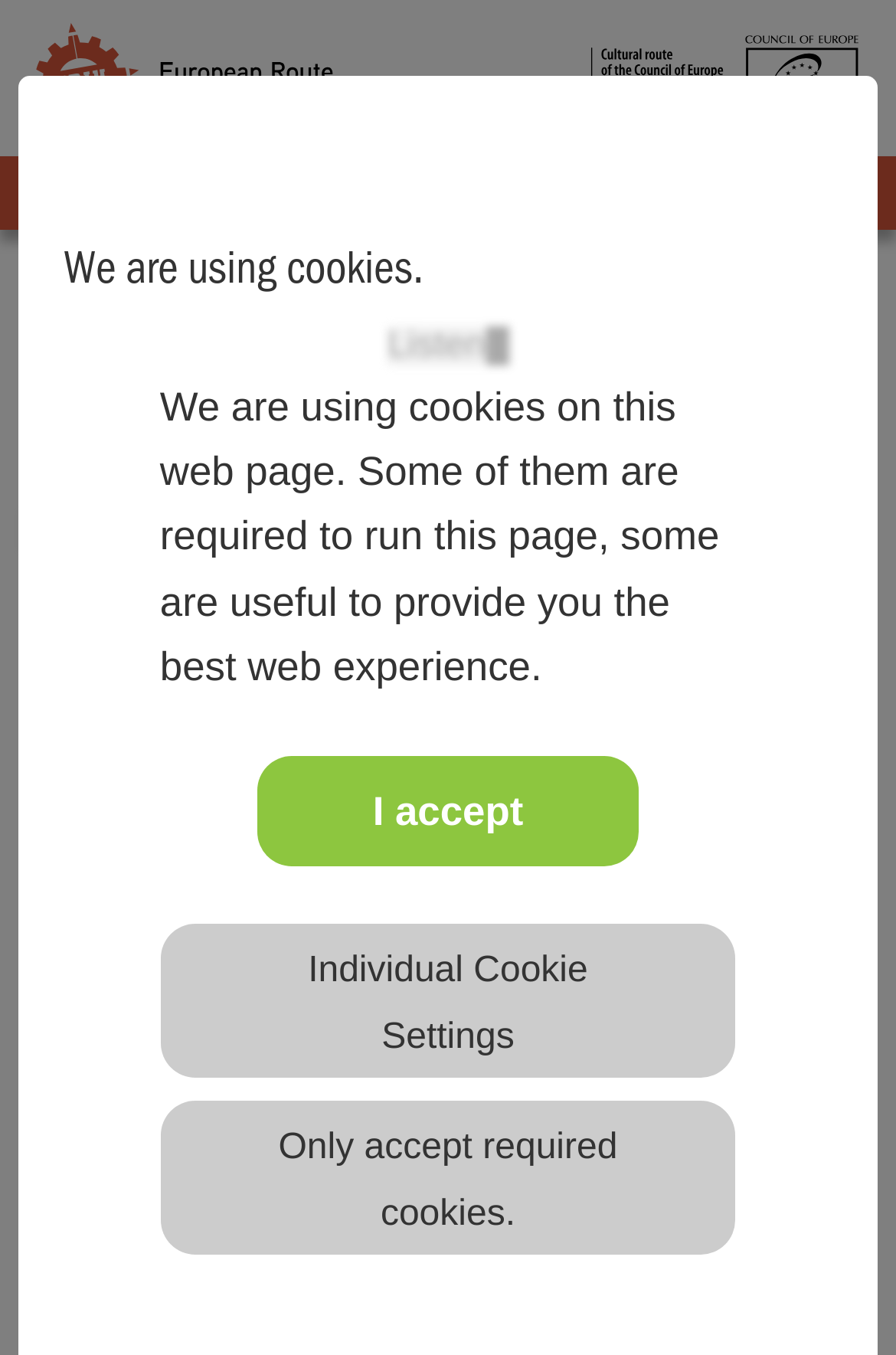Refer to the screenshot and answer the following question in detail:
What is the name of the museum?

The name of the museum can be inferred from the heading 'BANKSIDE POWER STATION | TATE MODERN' and the image 'ERIH Logo' which suggests that the webpage is about the Tate Modern museum.